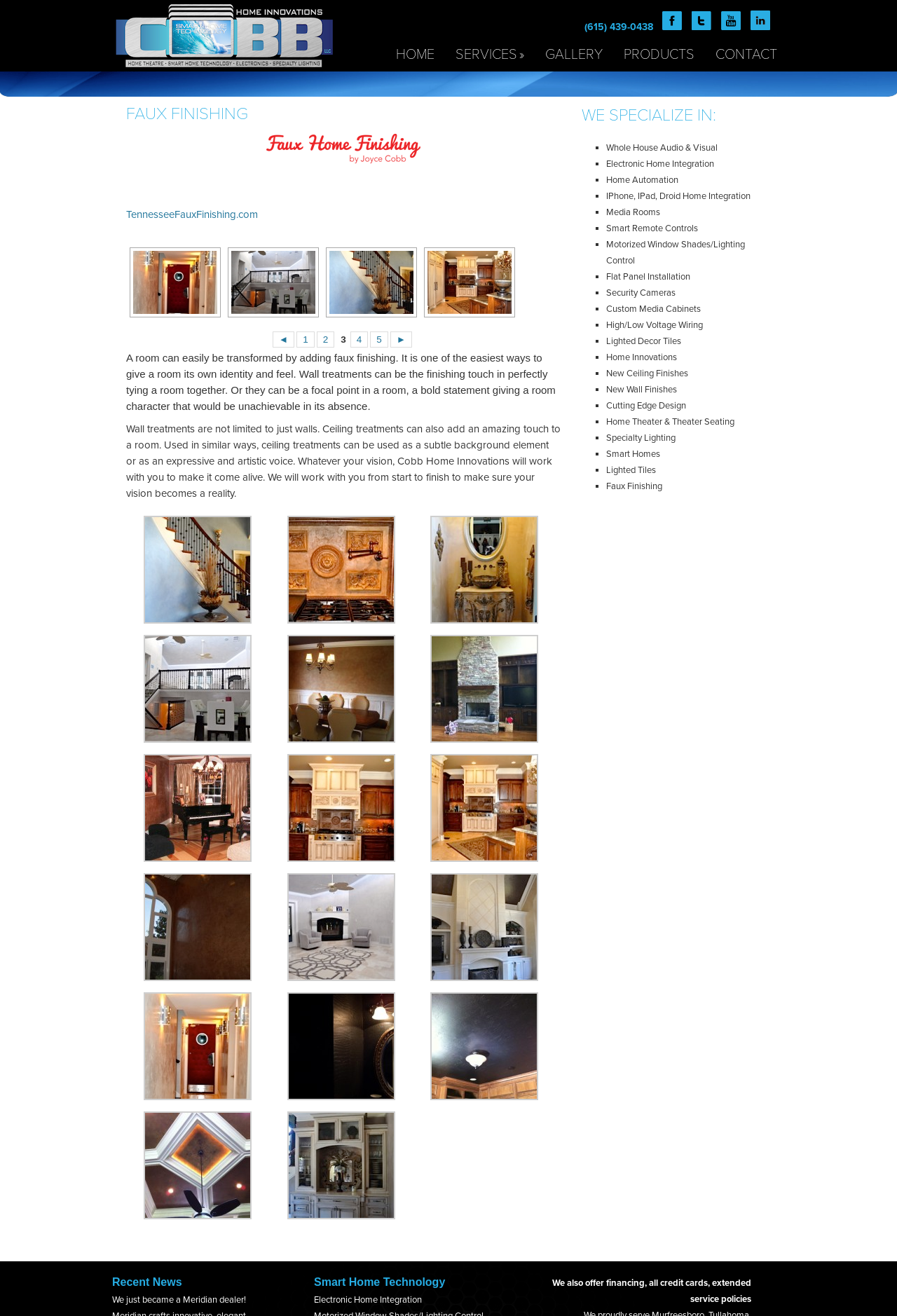How many images are there in the gallery?
Answer the question with as much detail as you can, using the image as a reference.

I found the number of images in the gallery by counting the link elements with image descriptions, which are located in the main content area of the webpage. There are 9 images in total.